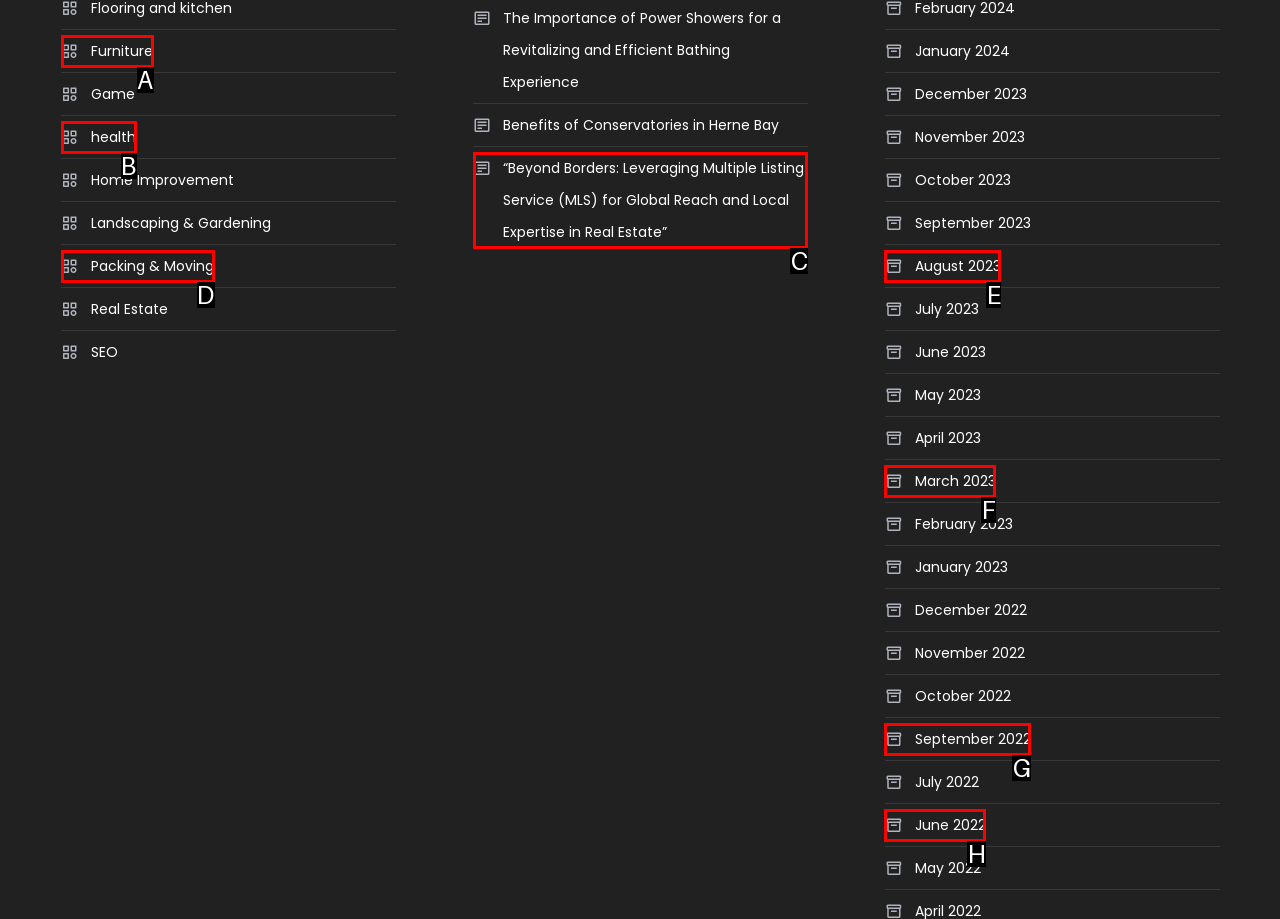Identify the UI element that best fits the description: March 2023
Respond with the letter representing the correct option.

F